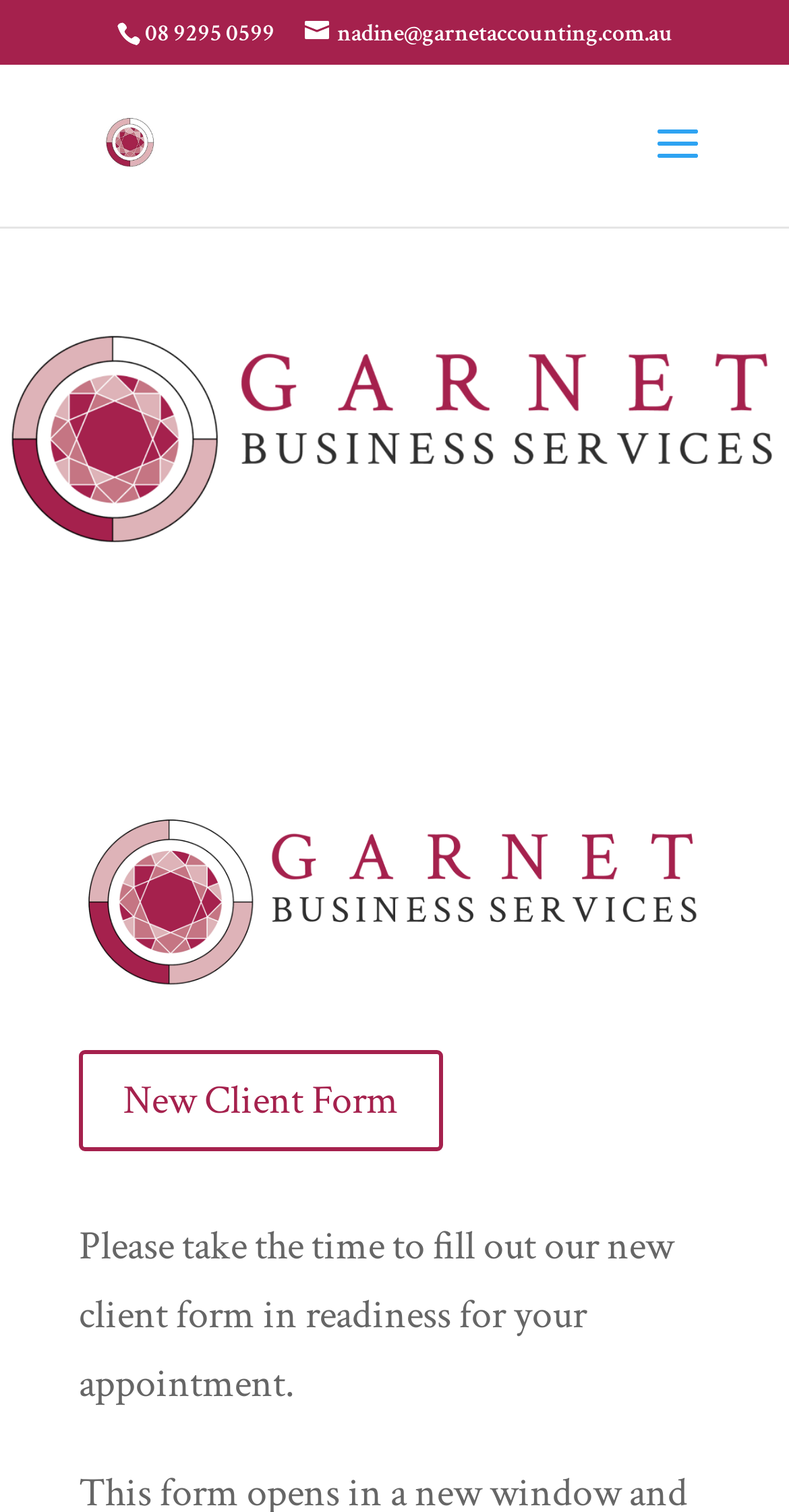Using the information in the image, give a comprehensive answer to the question: 
What is the purpose of the new client form?

I found the purpose of the new client form by looking at the static text element with the bounding box coordinates [0.1, 0.807, 0.854, 0.933], which contains the text 'Please take the time to fill out our new client form in readiness for your appointment.'.